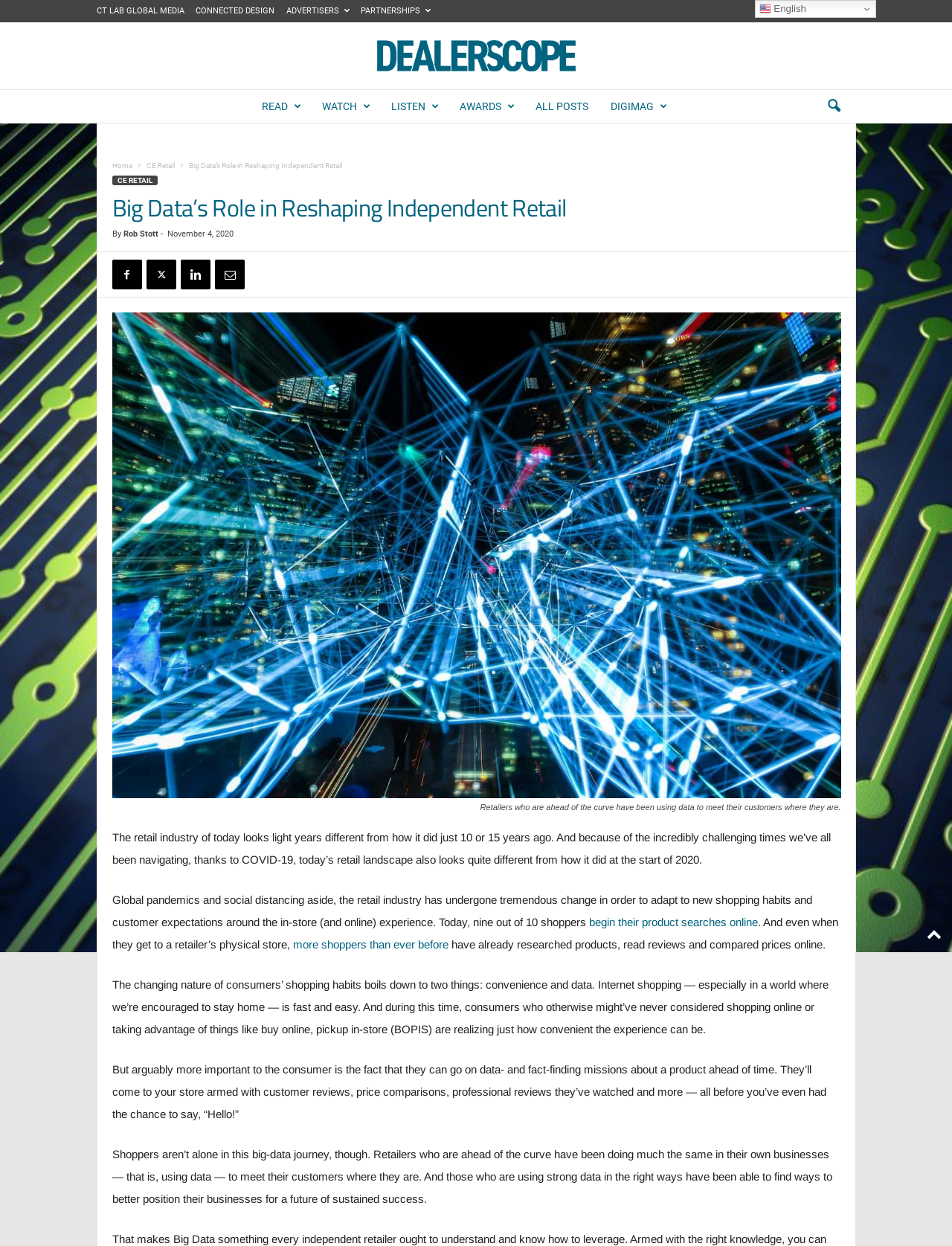Illustrate the webpage thoroughly, mentioning all important details.

This webpage is about the role of big data in reshaping independent retail. At the top, there are several links to different sections of the website, including "CT LAB GLOBAL MEDIA", "CONNECTED DESIGN", "ADVERTISERS", and "PARTNERSHIPS". On the left side, there is a logo of "Dealerscope" with a link to the homepage. Below the logo, there are several links to different categories, including "READ", "WATCH", "LISTEN", "AWARDS", and "ALL POSTS".

The main content of the webpage is an article titled "Big Data’s Role in Reshaping Independent Retail". The article is written by Rob Stott and was published on November 4, 2020. The article discusses how the retail industry has changed significantly over the past 10-15 years, and how the COVID-19 pandemic has accelerated this change. It highlights how consumers are now using data to research products online before making a purchase in-store, and how retailers who are using data effectively are better positioned for success.

The article is accompanied by an image with a caption that summarizes the main point of the article. The image is located below the title and above the main text. The text is divided into several paragraphs, with links to external sources and emphasis on certain keywords.

At the top right corner, there are several social media links, including Facebook, Twitter, LinkedIn, and Instagram. There is also a search icon and a link to the homepage. At the bottom of the page, there is a language selection option, with a link to switch to English.